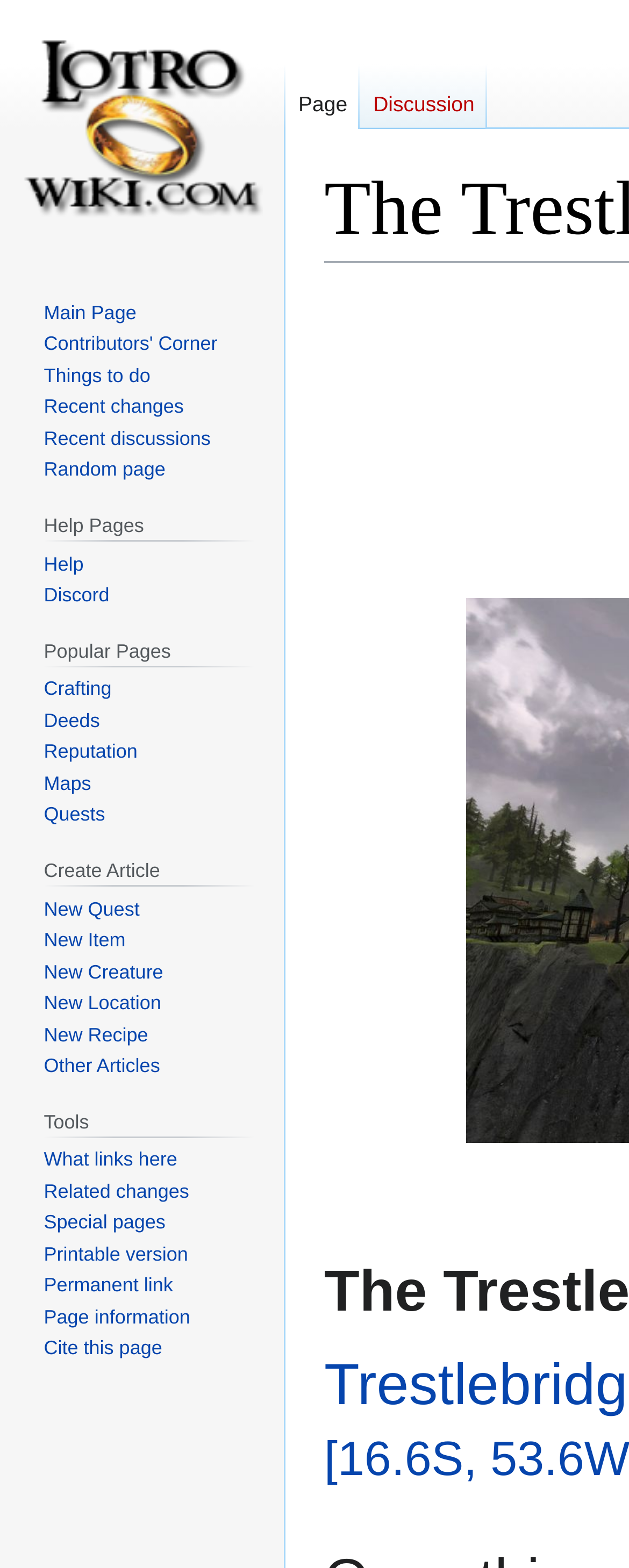Determine the bounding box coordinates for the clickable element to execute this instruction: "Visit the main page". Provide the coordinates as four float numbers between 0 and 1, i.e., [left, top, right, bottom].

[0.021, 0.0, 0.431, 0.164]